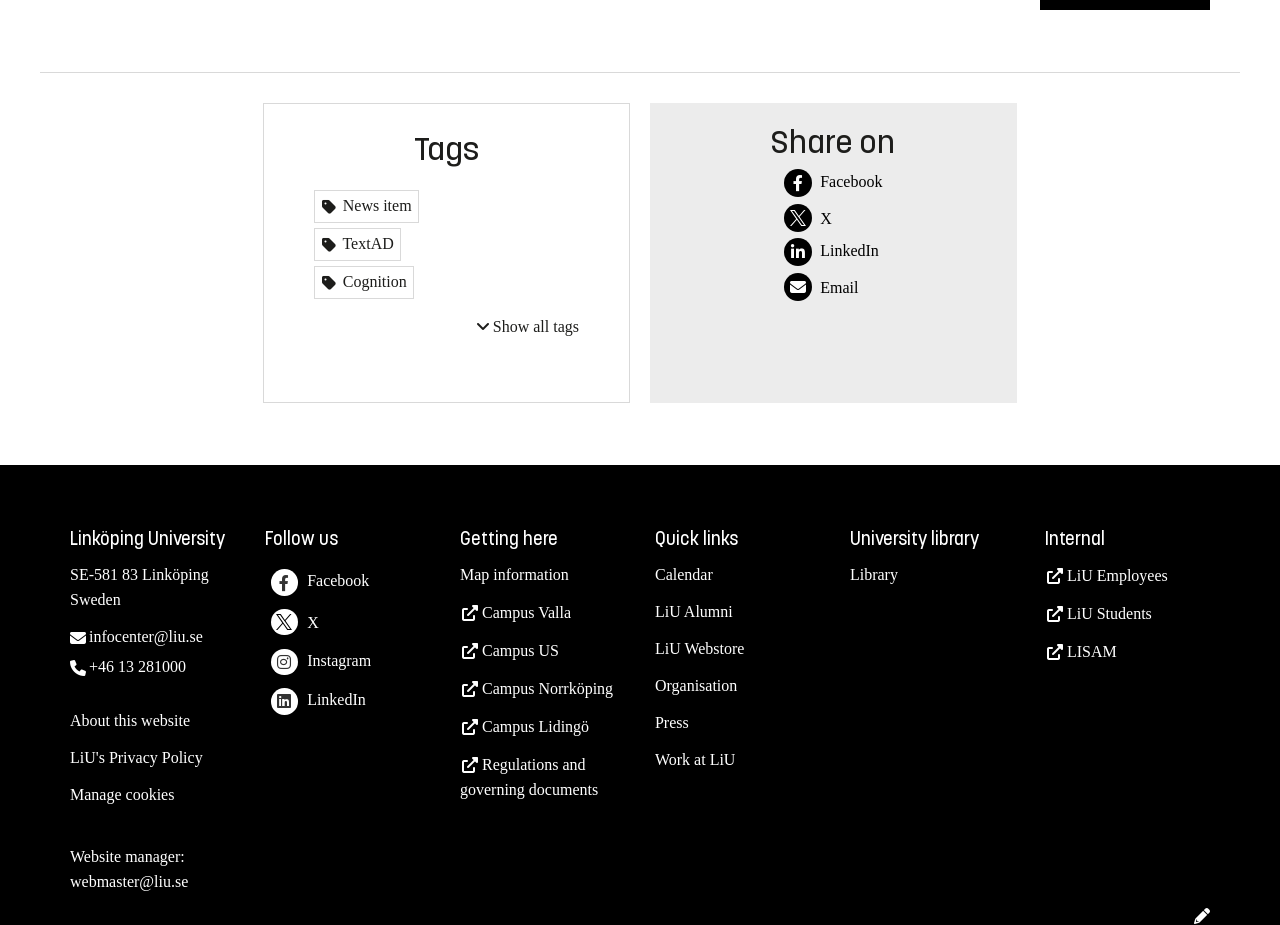Can you find the bounding box coordinates of the area I should click to execute the following instruction: "View the University library"?

[0.664, 0.612, 0.702, 0.631]